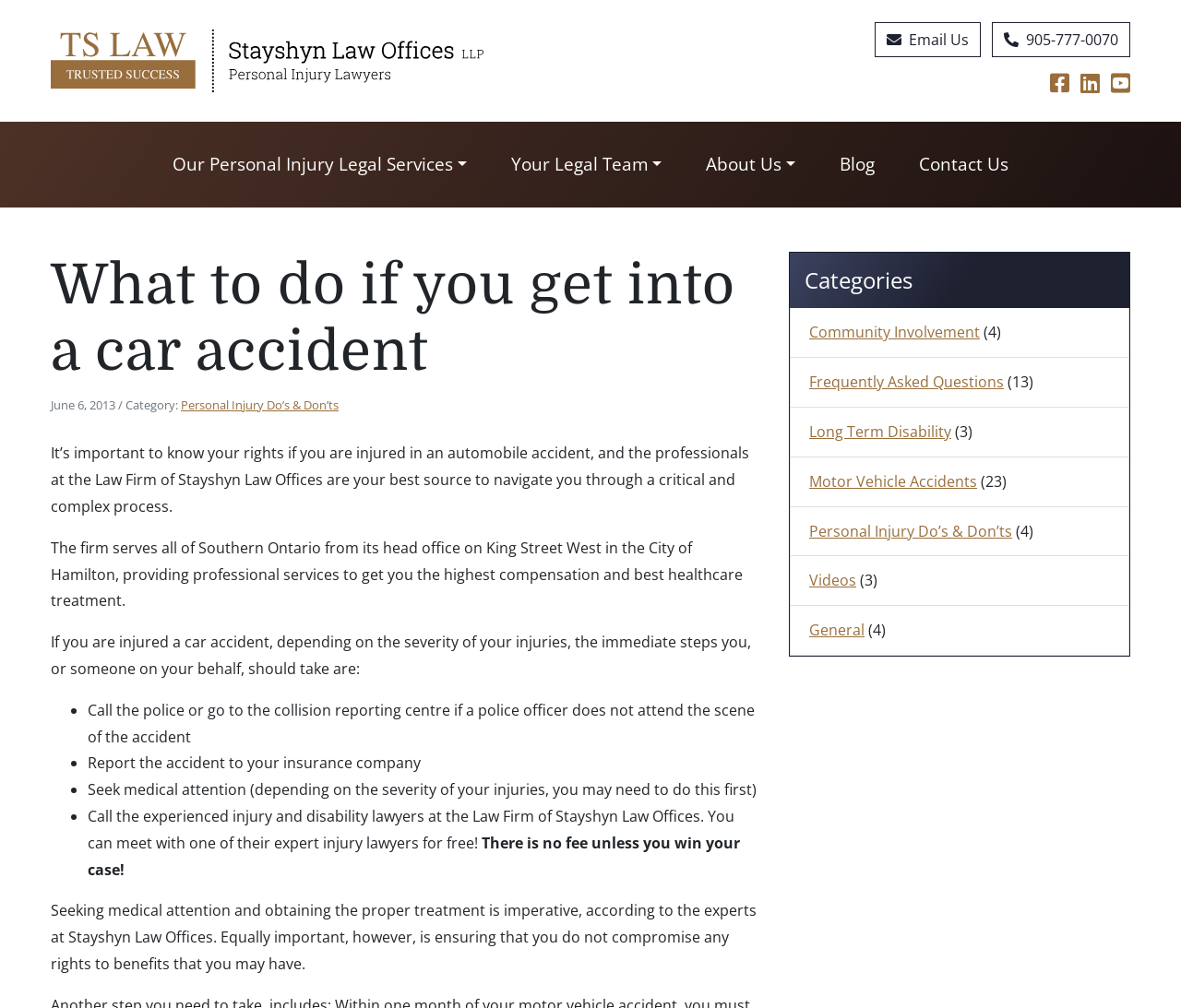Determine the bounding box coordinates of the clickable area required to perform the following instruction: "Read the 'Personal Injury Do’s & Don’ts' article". The coordinates should be represented as four float numbers between 0 and 1: [left, top, right, bottom].

[0.153, 0.393, 0.287, 0.41]